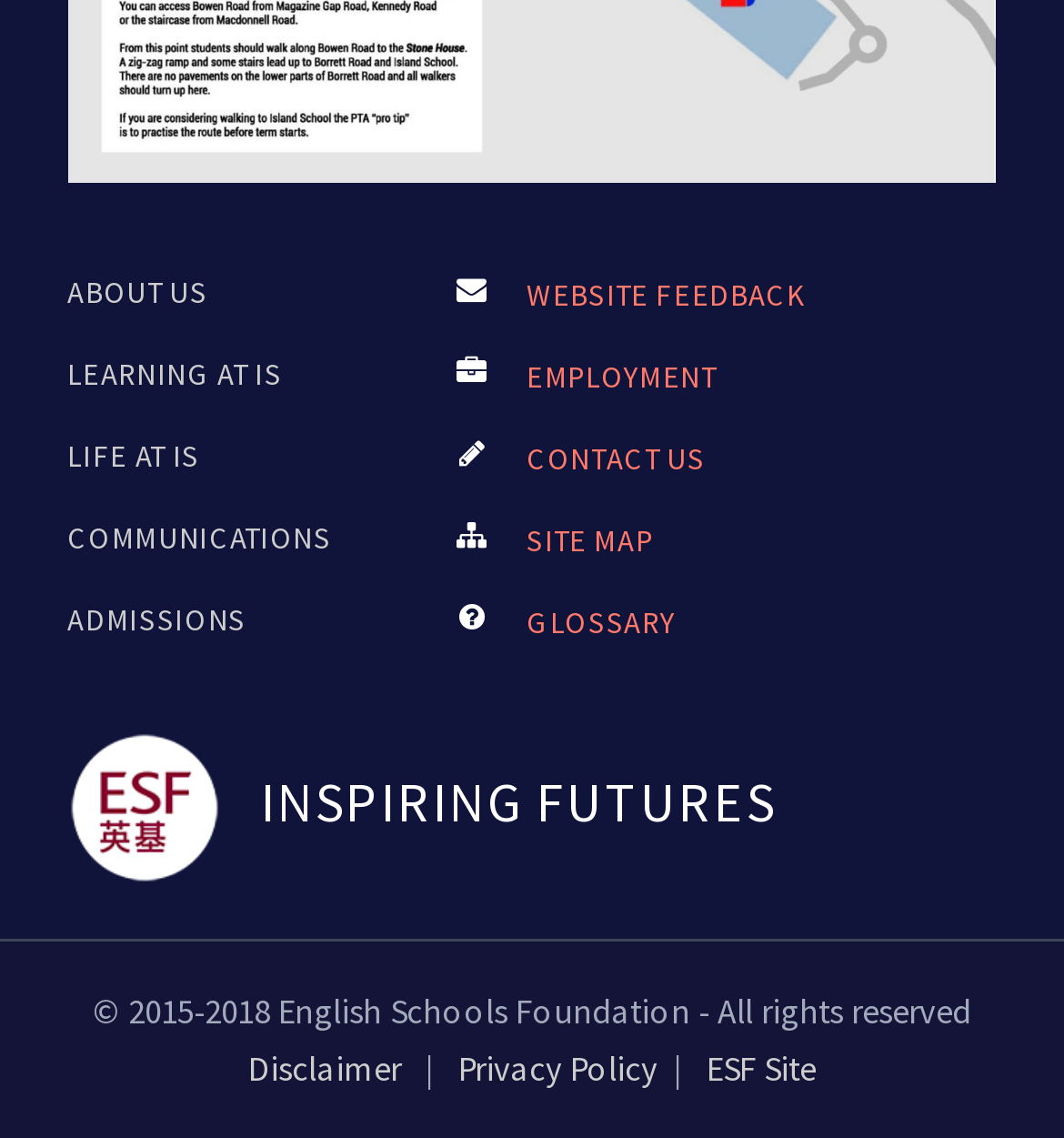Please specify the bounding box coordinates in the format (top-left x, top-left y, bottom-right x, bottom-right y), with values ranging from 0 to 1. Identify the bounding box for the UI component described as follows: About Us

[0.063, 0.239, 0.195, 0.272]